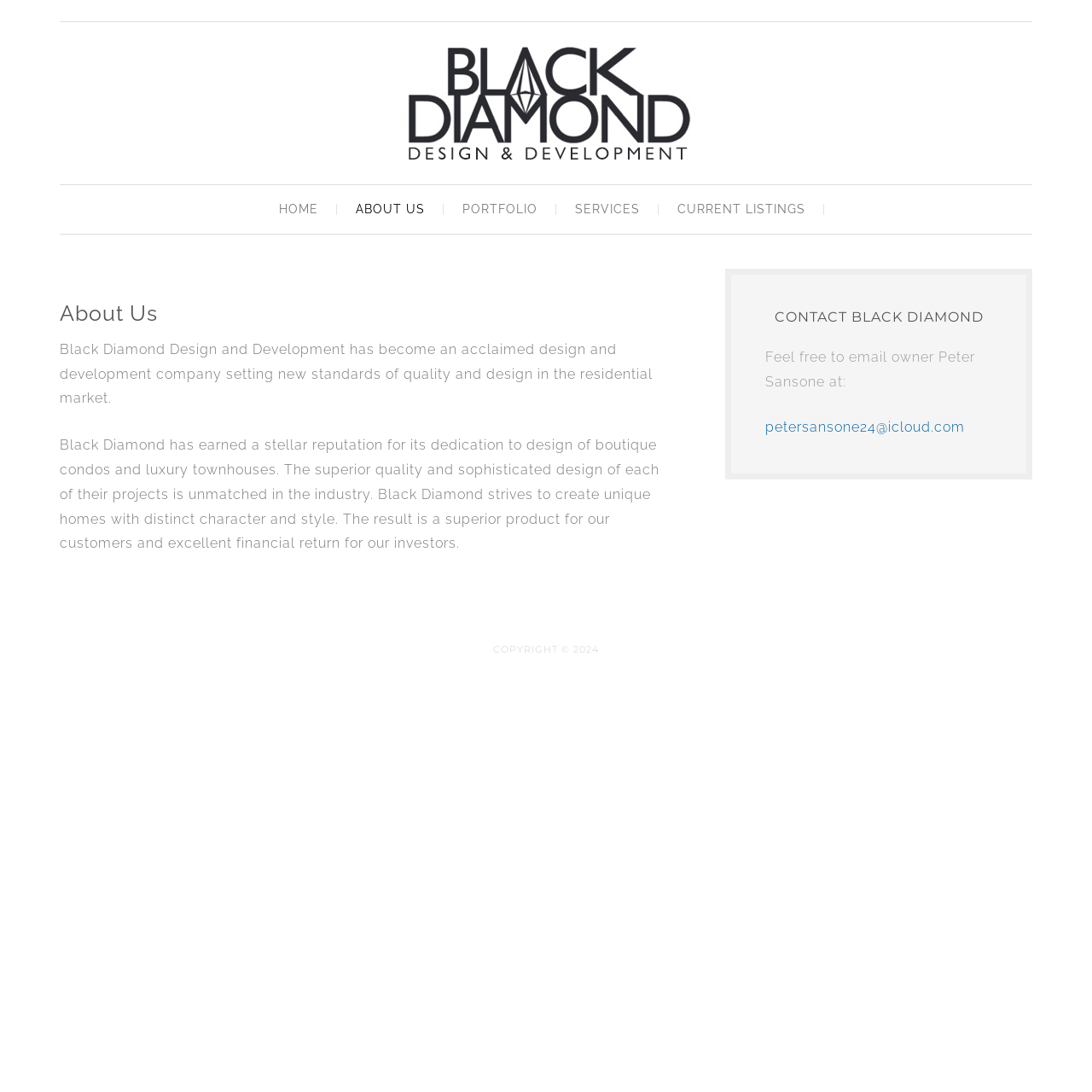Please find the bounding box coordinates in the format (top-left x, top-left y, bottom-right x, bottom-right y) for the given element description. Ensure the coordinates are floating point numbers between 0 and 1. Description: Black Diamond Development

[0.055, 0.02, 0.945, 0.148]